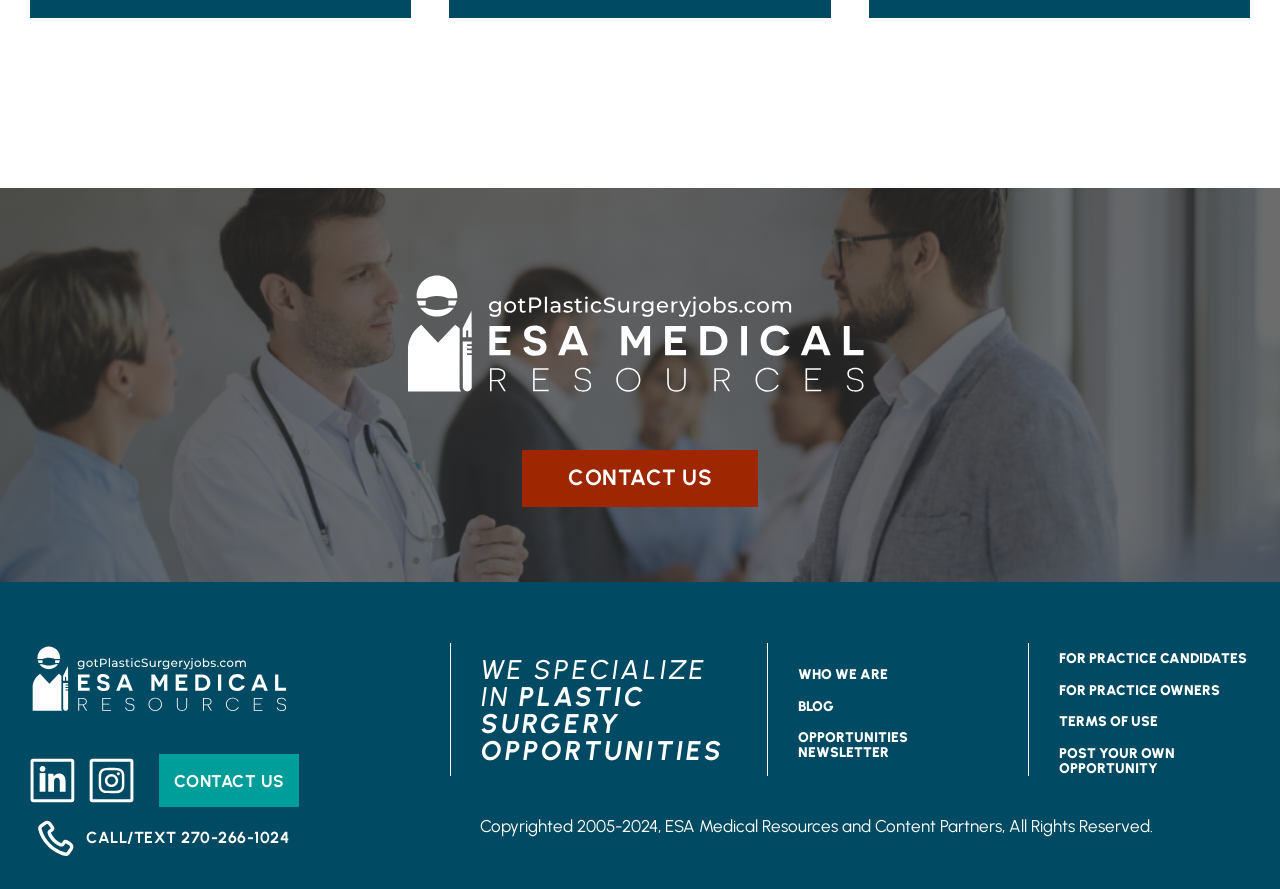Please determine the bounding box of the UI element that matches this description: Post Your Own Opportunity. The coordinates should be given as (top-left x, top-left y, bottom-right x, bottom-right y), with all values between 0 and 1.

[0.828, 0.839, 0.977, 0.873]